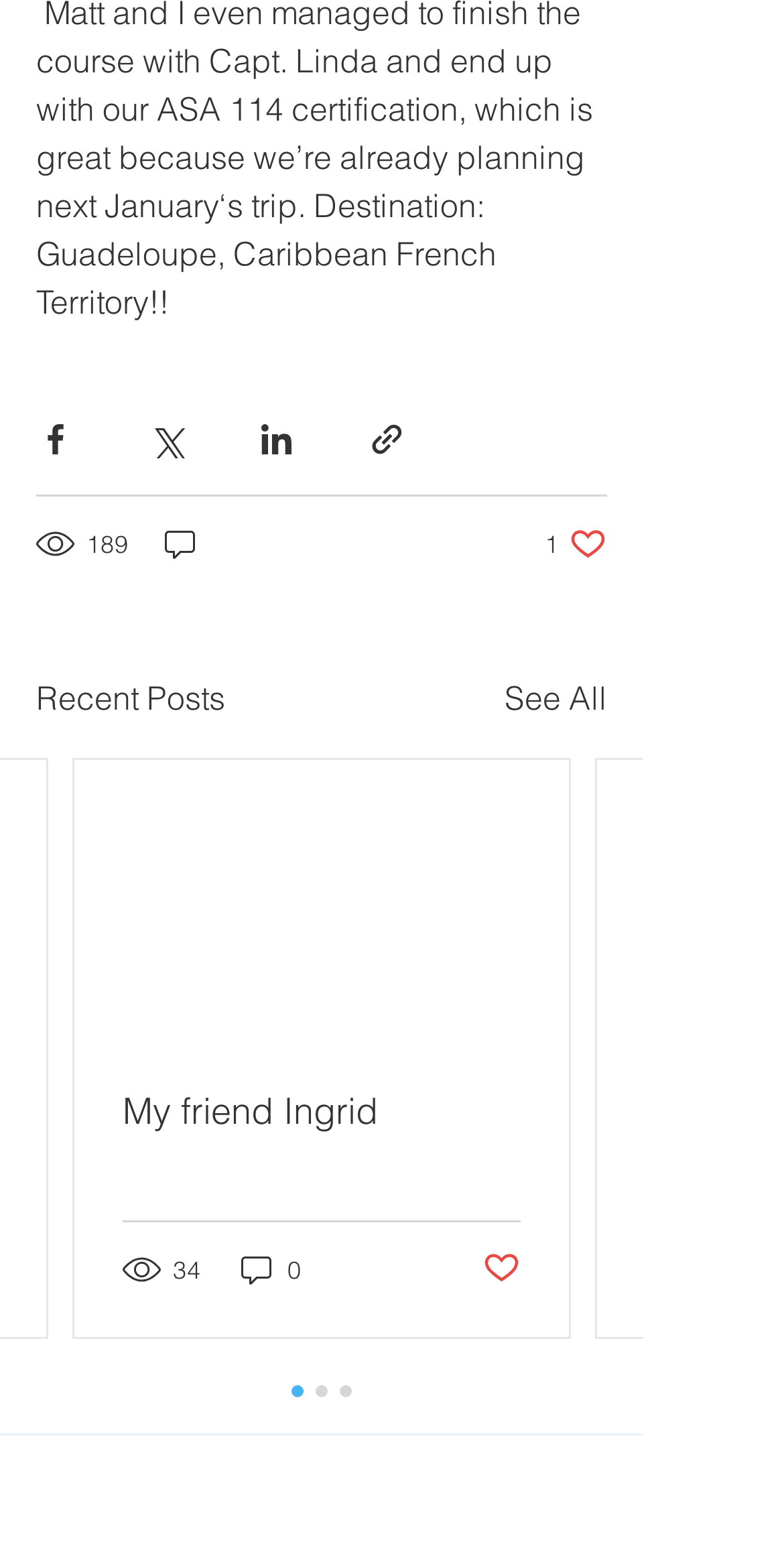Use a single word or phrase to answer the question:
What is the status of the like button for the first post?

Not marked as liked